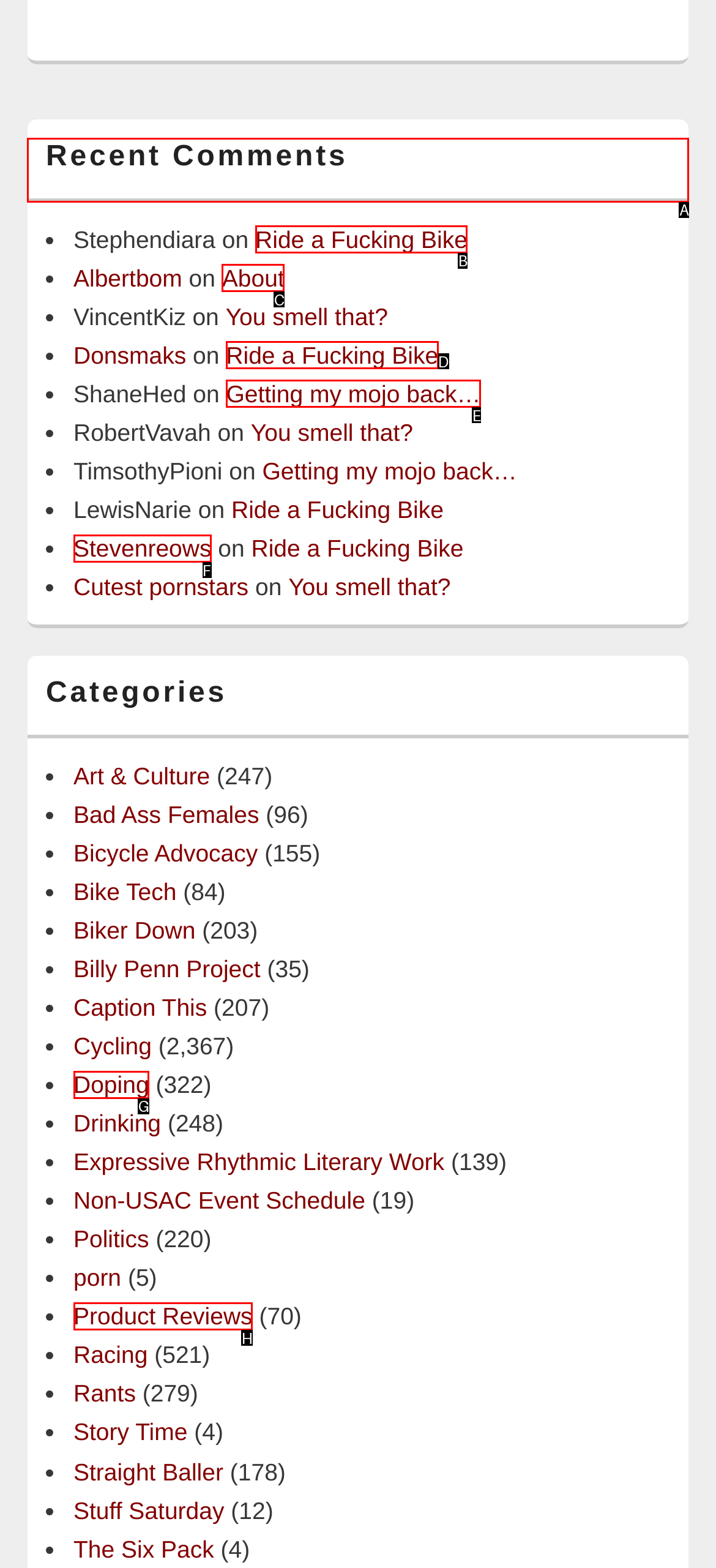Find the appropriate UI element to complete the task: View recent comments. Indicate your choice by providing the letter of the element.

A